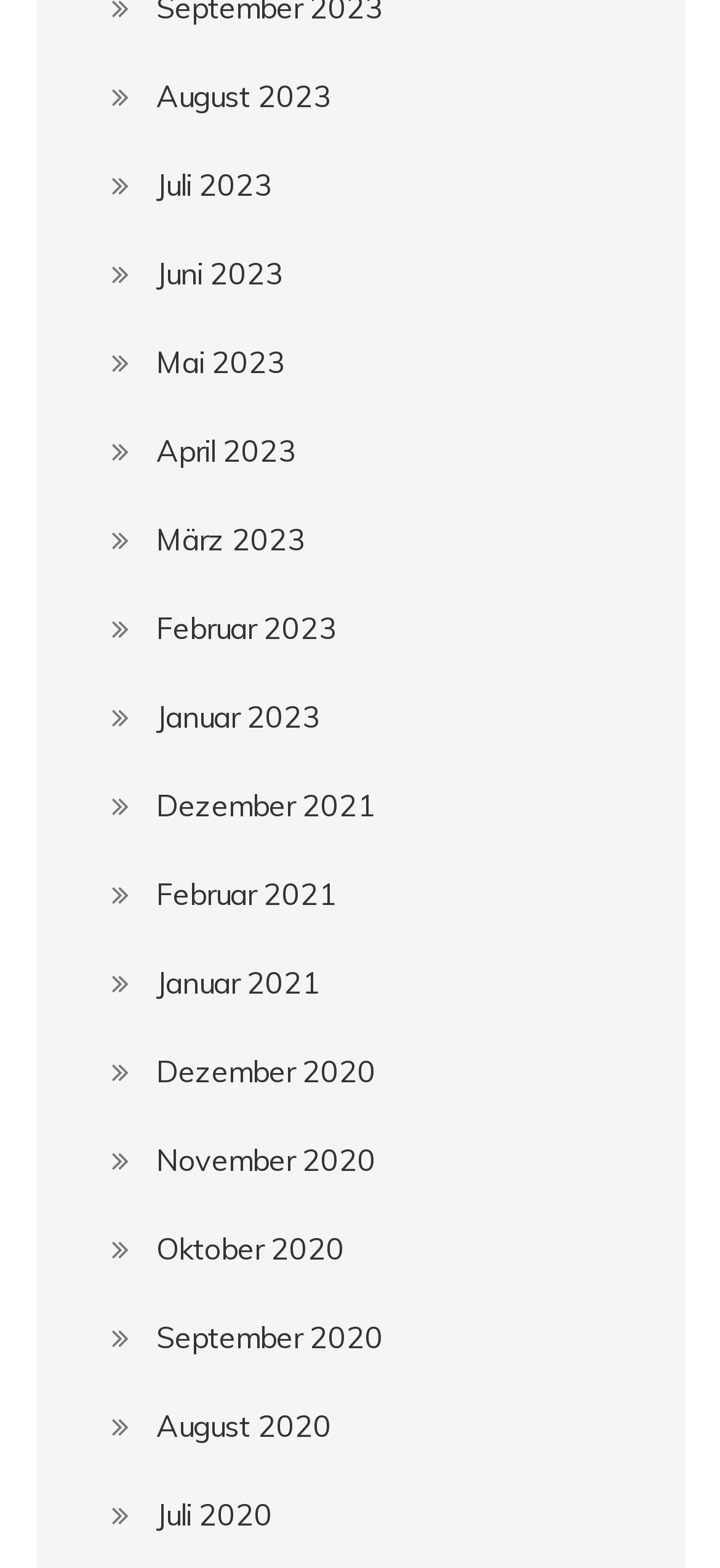Please locate the bounding box coordinates of the element's region that needs to be clicked to follow the instruction: "check Mai 2023". The bounding box coordinates should be provided as four float numbers between 0 and 1, i.e., [left, top, right, bottom].

[0.217, 0.215, 0.396, 0.248]